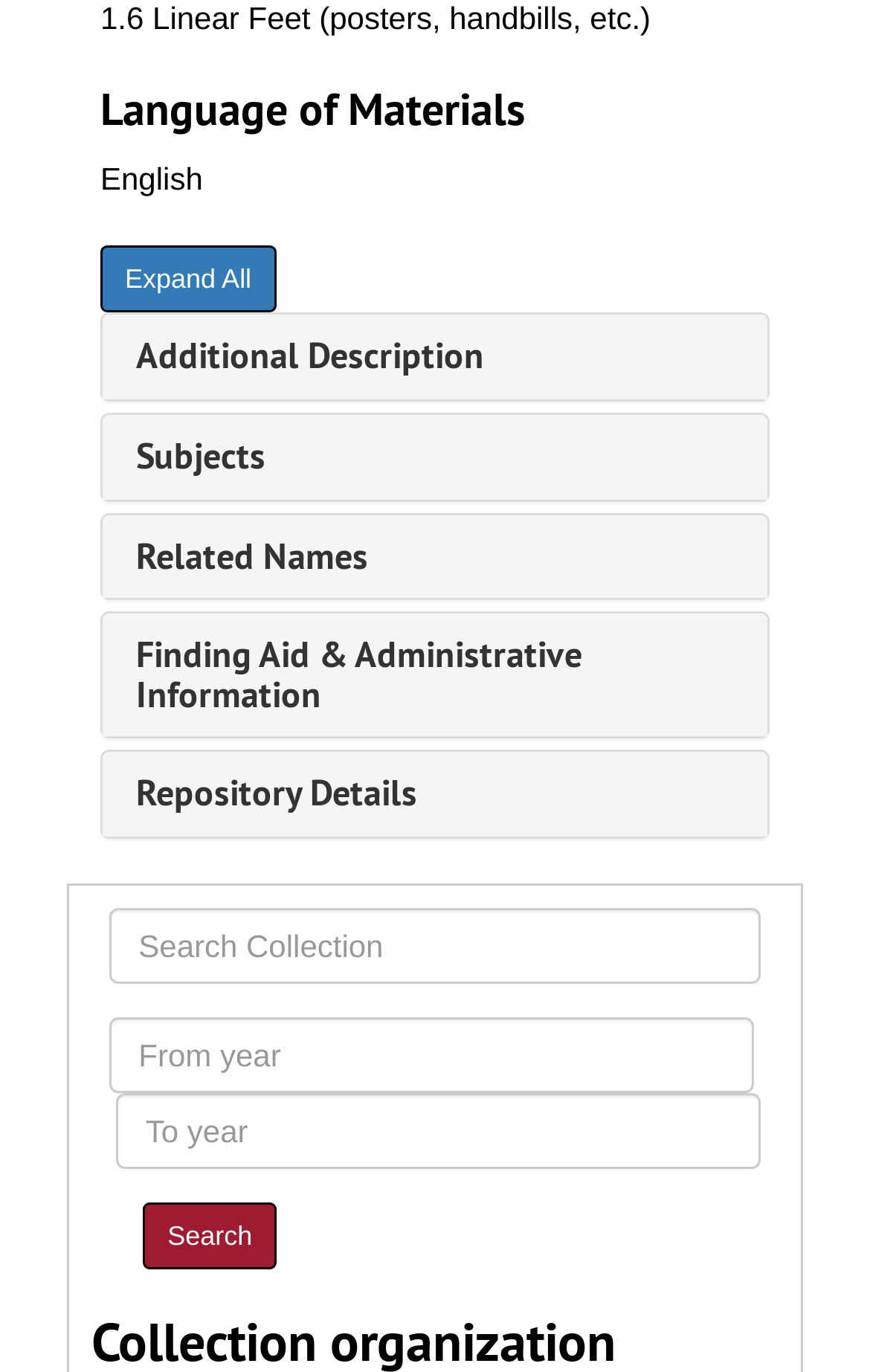Mark the bounding box of the element that matches the following description: "Related Names".

[0.156, 0.388, 0.423, 0.422]